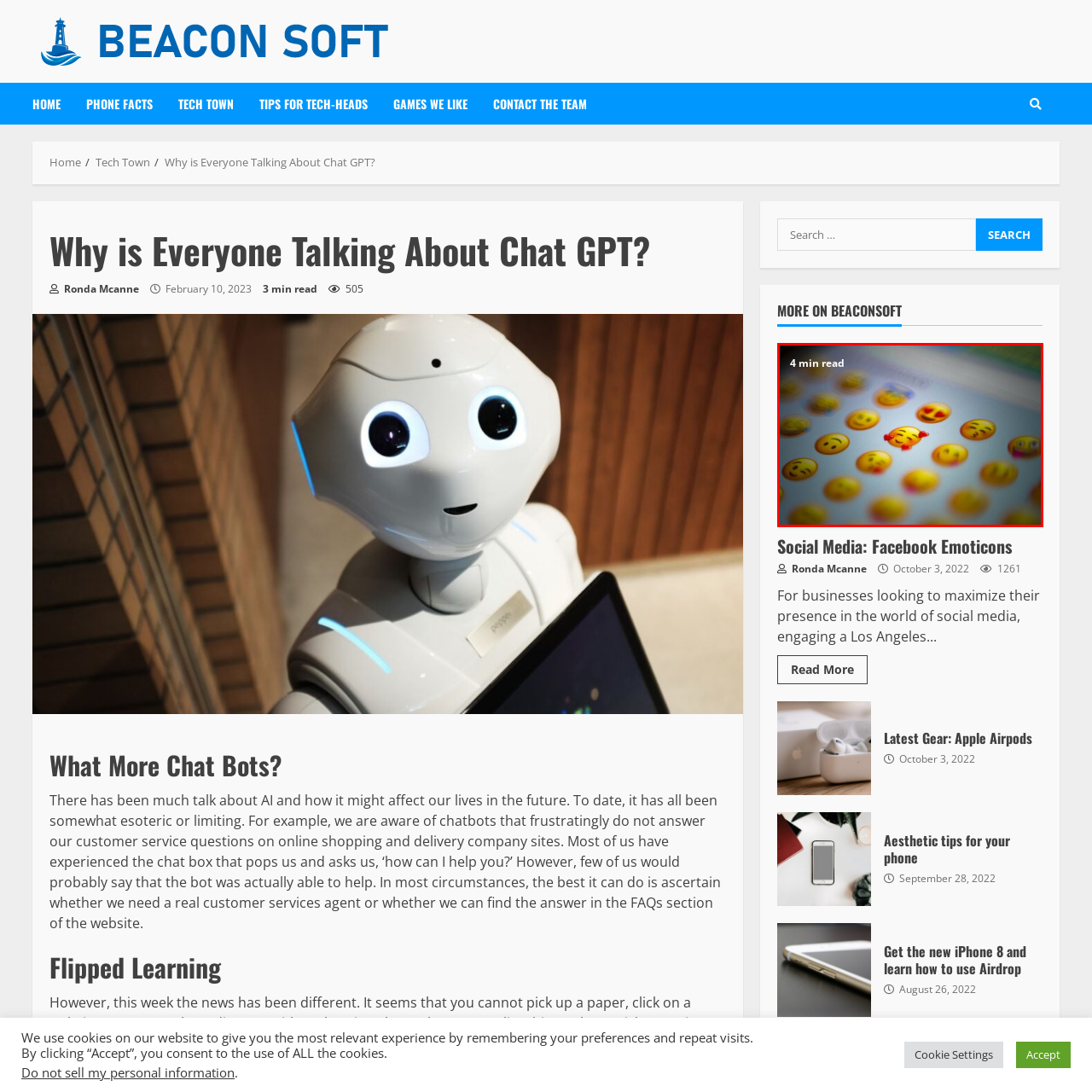Carefully analyze the image within the red boundary and describe it extensively.

This image features a vibrant assortment of emojis displayed on a digital screen, with a particular focus on a cheerful emoji adorned with heart-shaped eyes, signifying affection or love. The assortment includes various other yellow smiley faces, each expressing different emotions, ranging from happiness to flirtation. Overlaying the image, the text "4 min read" indicates that the associated article will take approximately four minutes to read, suggesting a light and engaging topic likely related to social media or digital communication. The context invites viewers to explore themes of emotional expression in today's digital interactions, especially through the lens of emojis and their growing significance in online conversations.